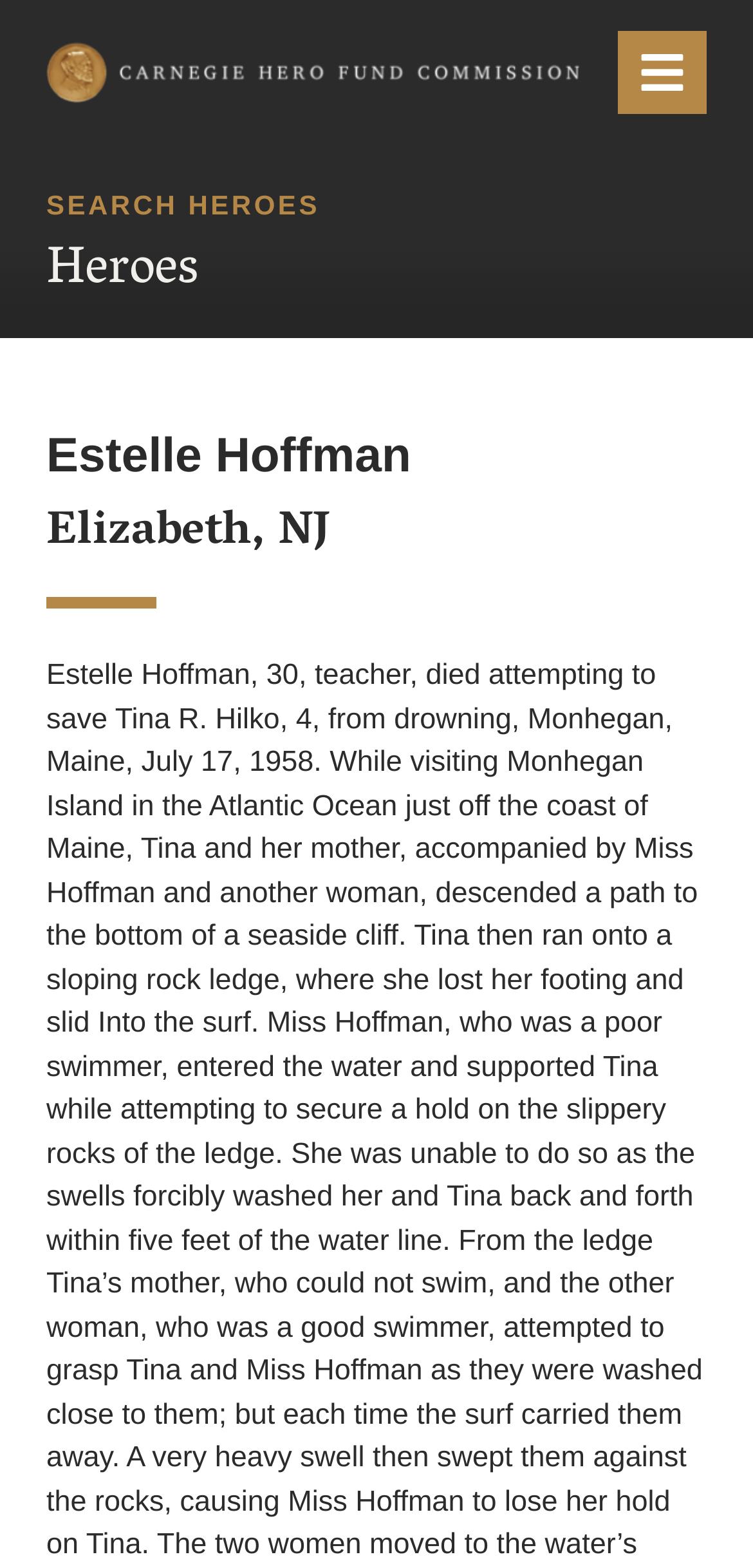What is the purpose of the button with a menu icon?
Refer to the screenshot and answer in one word or phrase.

To open the mobile navigation tray